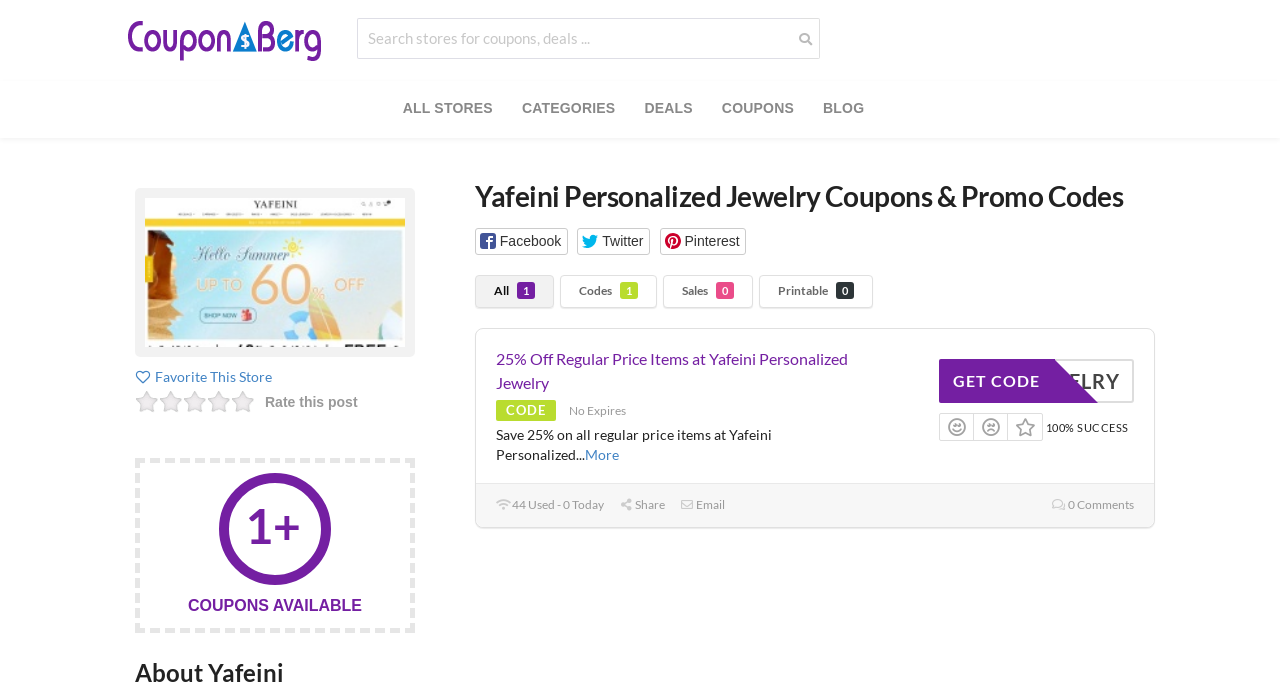Find the bounding box of the UI element described as follows: "Facebook".

[0.371, 0.334, 0.444, 0.373]